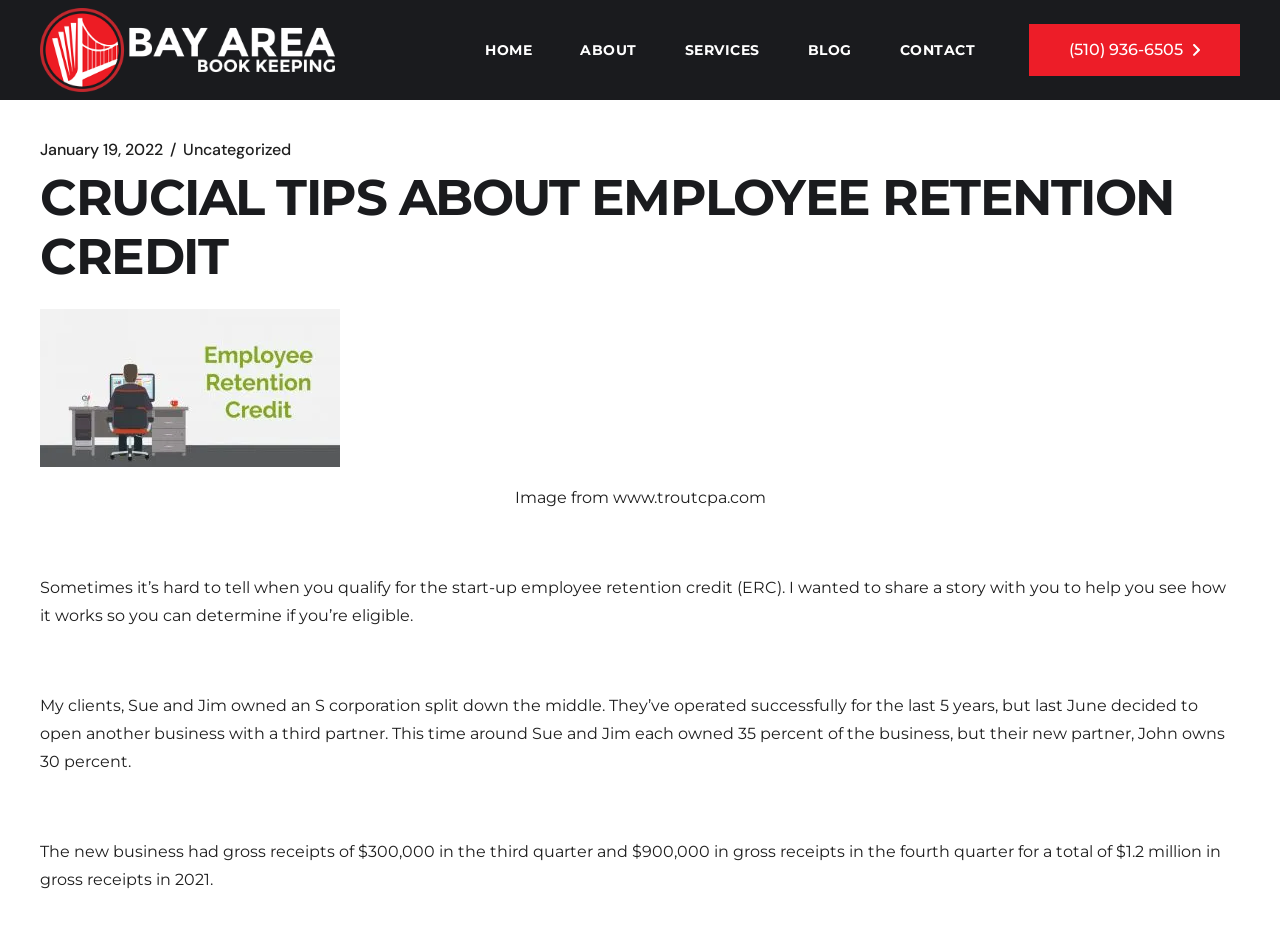Produce an extensive caption that describes everything on the webpage.

This webpage is about crucial tips on employee retention credit, specifically focusing on a story to help readers understand how it works and determine their eligibility. 

At the top left corner, there is a logo image, and next to it, a top menu navigation bar with links to 'HOME', 'ABOUT', 'SERVICES', 'BLOG', and 'CONTACT'. On the top right corner, there is a phone number link '(510) 936-6505' accompanied by a small image. 

Below the top menu, there is a heading 'CRUCIAL TIPS ABOUT EMPLOYEE RETENTION CREDIT' spanning almost the entire width of the page. 

Underneath the heading, there is an image description 'Image from www.troutcpa.com', followed by a brief introductory text explaining the purpose of the article. 

The main content of the webpage consists of a story about Sue and Jim, who own an S corporation and have opened another business with a third partner. The story is divided into three paragraphs, describing their business operations and gross receipts in different quarters.